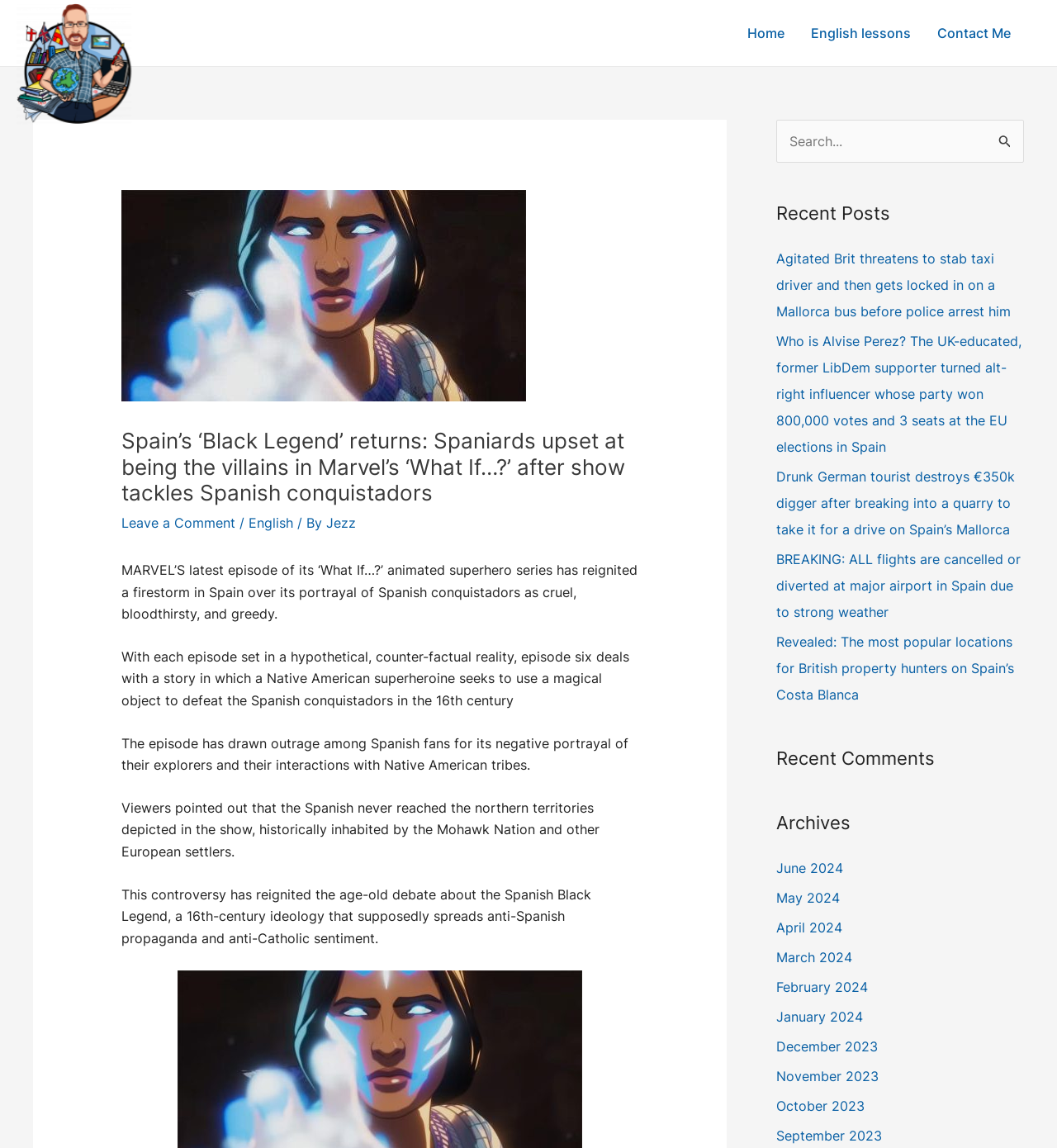Please specify the coordinates of the bounding box for the element that should be clicked to carry out this instruction: "Leave a comment". The coordinates must be four float numbers between 0 and 1, formatted as [left, top, right, bottom].

[0.115, 0.448, 0.222, 0.463]